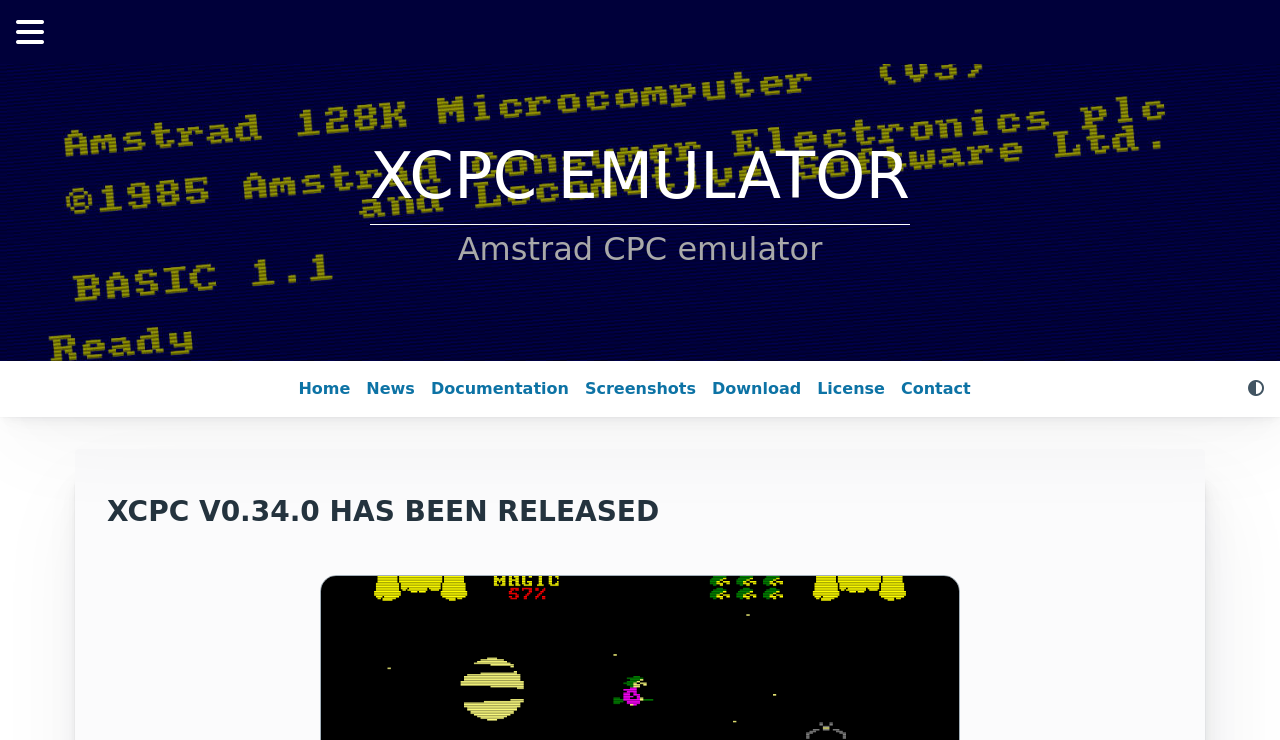How many links are available on the webpage?
Please look at the screenshot and answer using one word or phrase.

7